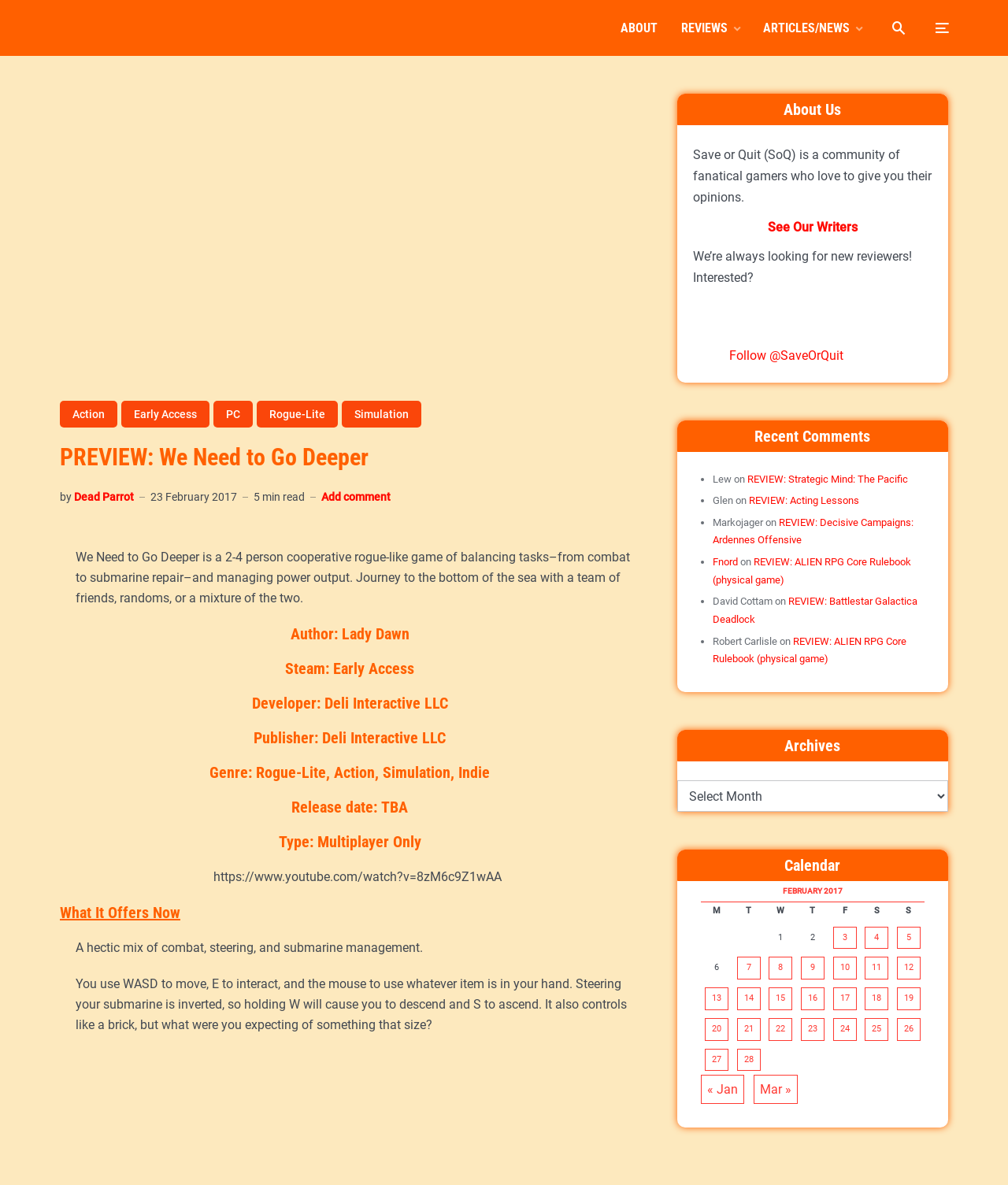Identify the bounding box for the described UI element: "<img decoding="async" class="socialbtn" src="/steam.png" data-eio="l">".

[0.698, 0.294, 0.723, 0.307]